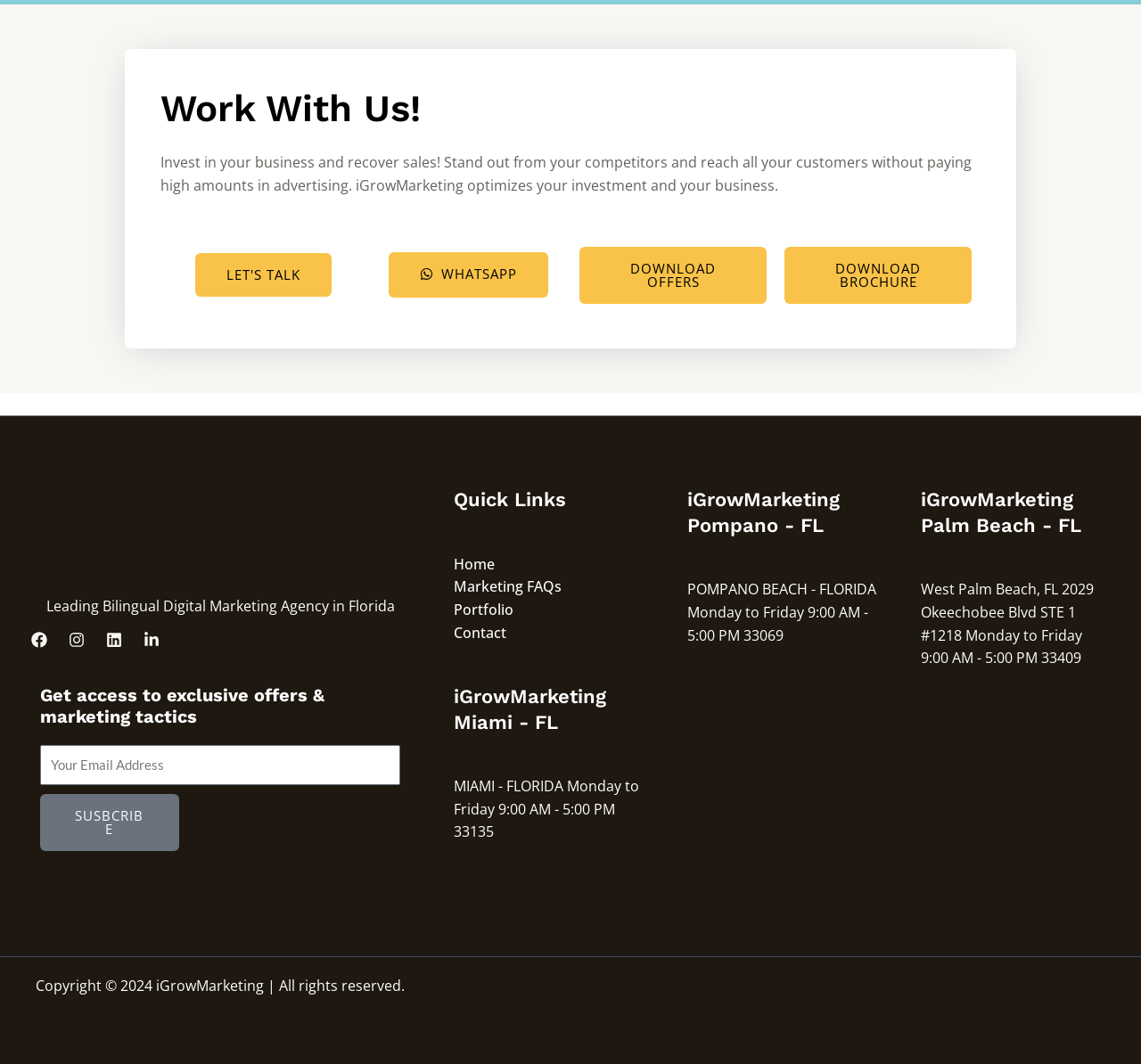Respond to the question below with a single word or phrase:
What is the name of the digital marketing agency?

iGrowMarketing